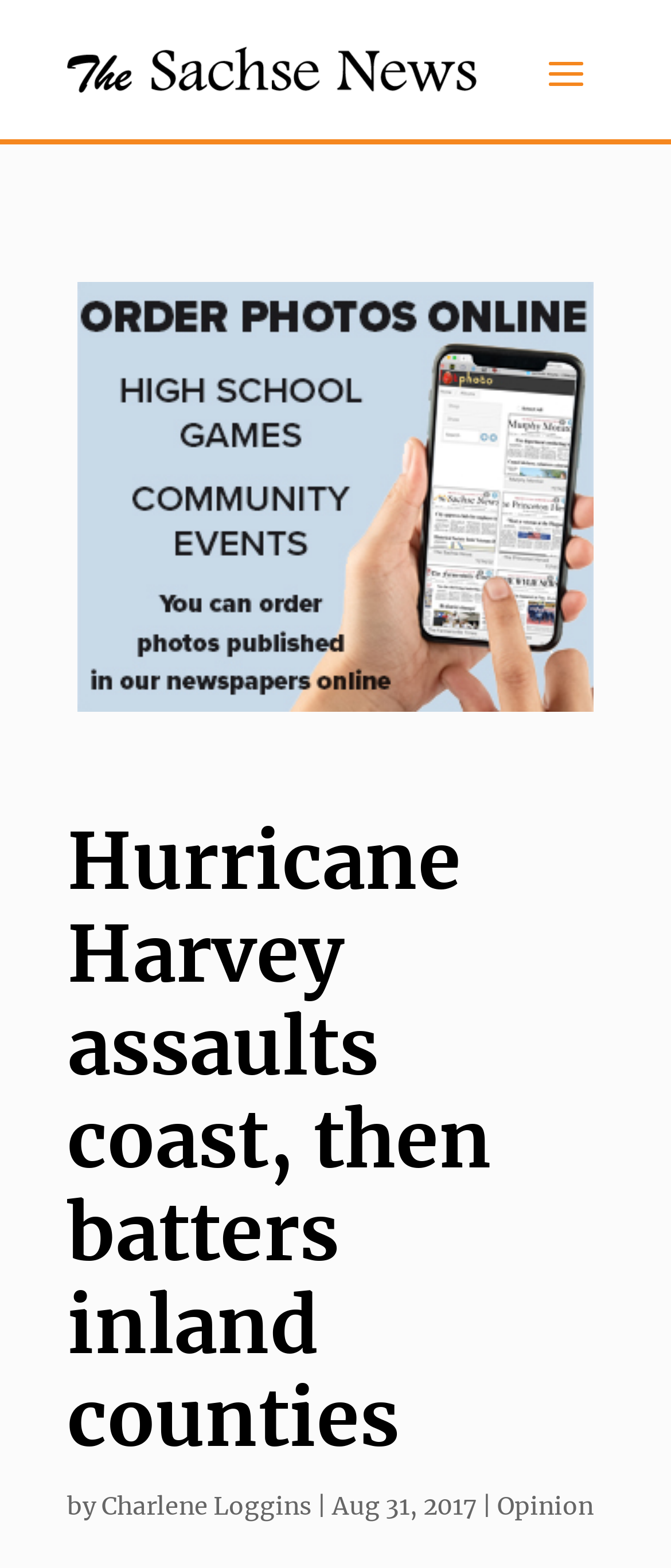What is the author of the article?
Look at the screenshot and give a one-word or phrase answer.

Charlene Loggins